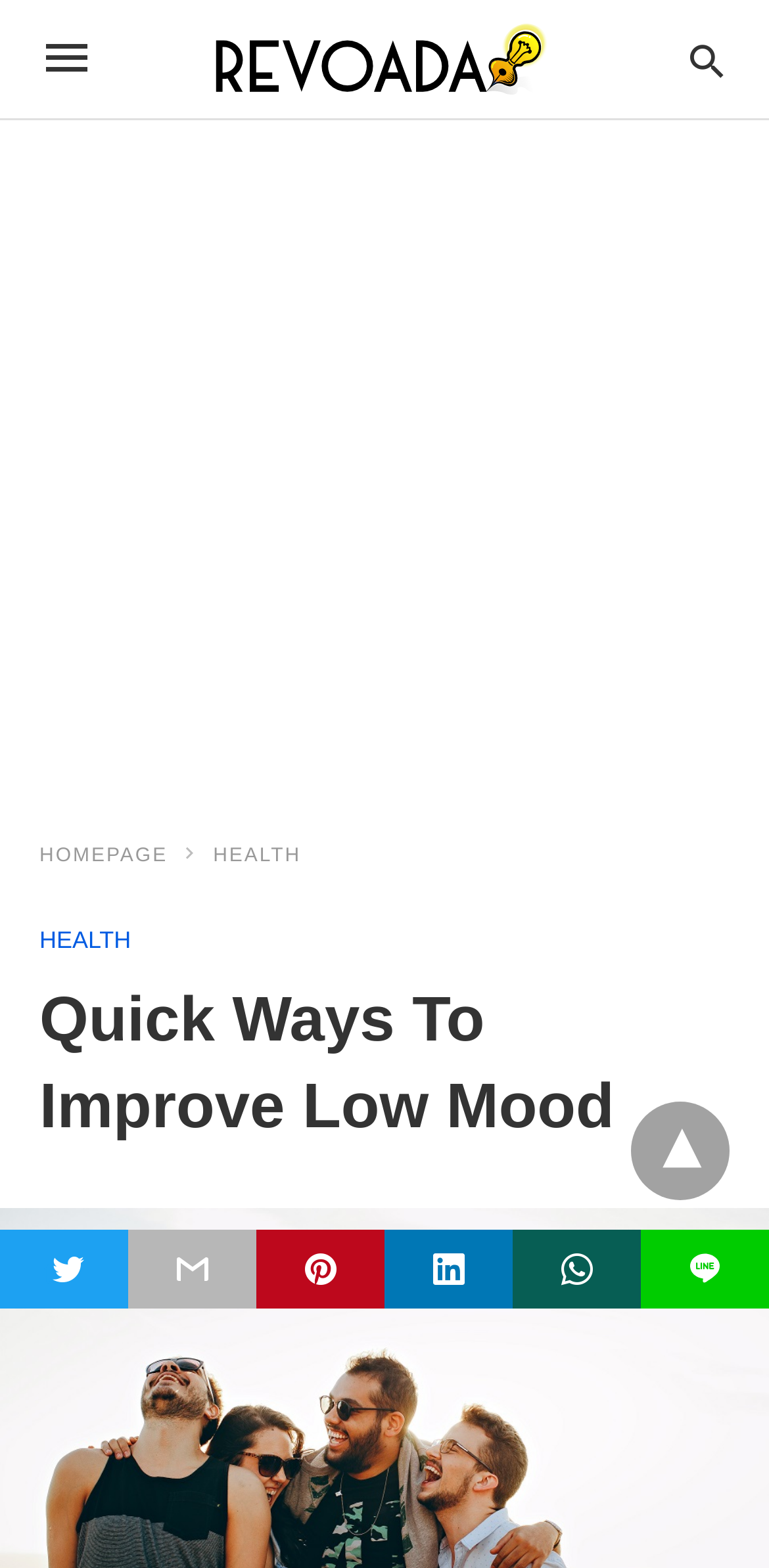Identify the bounding box coordinates of the clickable region required to complete the instruction: "view more about quick ways to improve low mood". The coordinates should be given as four float numbers within the range of 0 and 1, i.e., [left, top, right, bottom].

[0.051, 0.61, 0.949, 0.733]